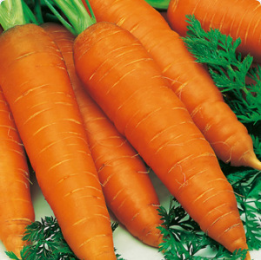What is the shape of the carrots?
Examine the image closely and answer the question with as much detail as possible.

The caption describes the carrots as having smooth, cylindrical shapes, which is a distinctive feature of the 'Autumn King 2' variety.